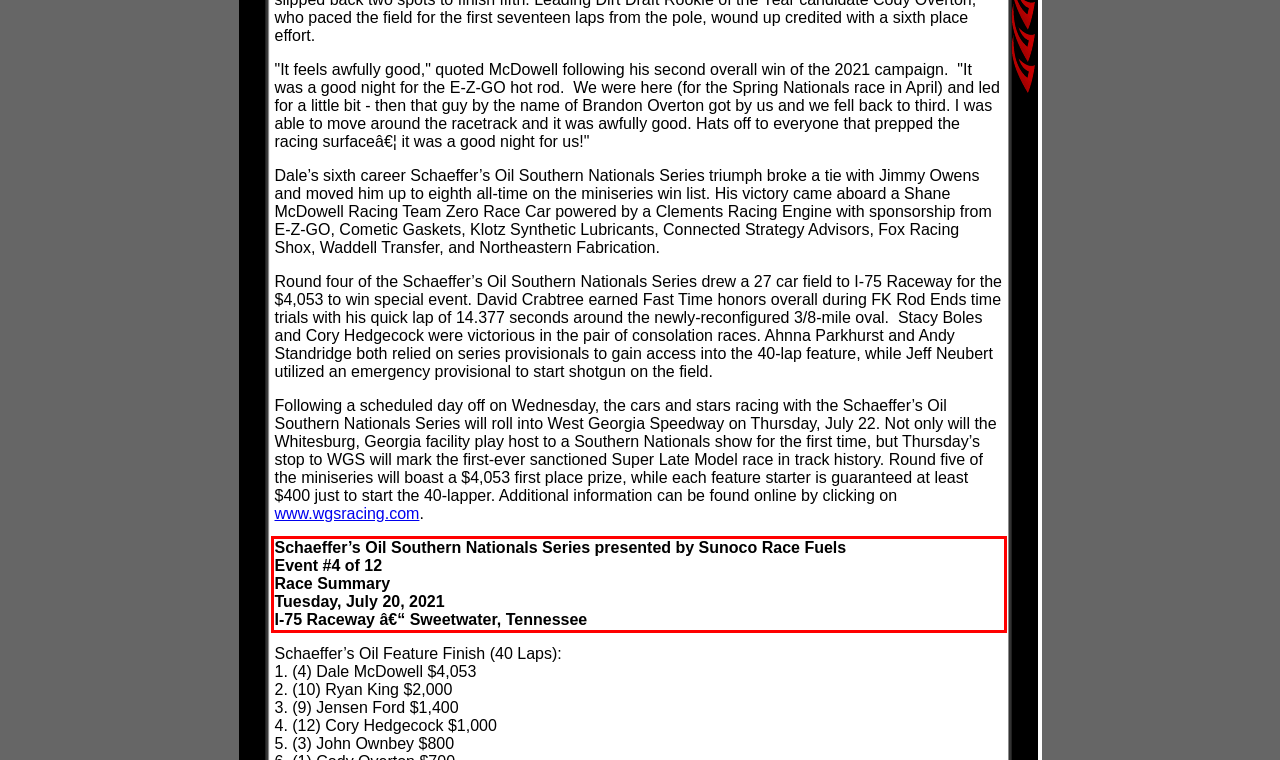Please use OCR to extract the text content from the red bounding box in the provided webpage screenshot.

Schaeffer’s Oil Southern Nationals Series presented by Sunoco Race Fuels Event #4 of 12 Race Summary Tuesday, July 20, 2021 I-75 Raceway â€“ Sweetwater, Tennessee